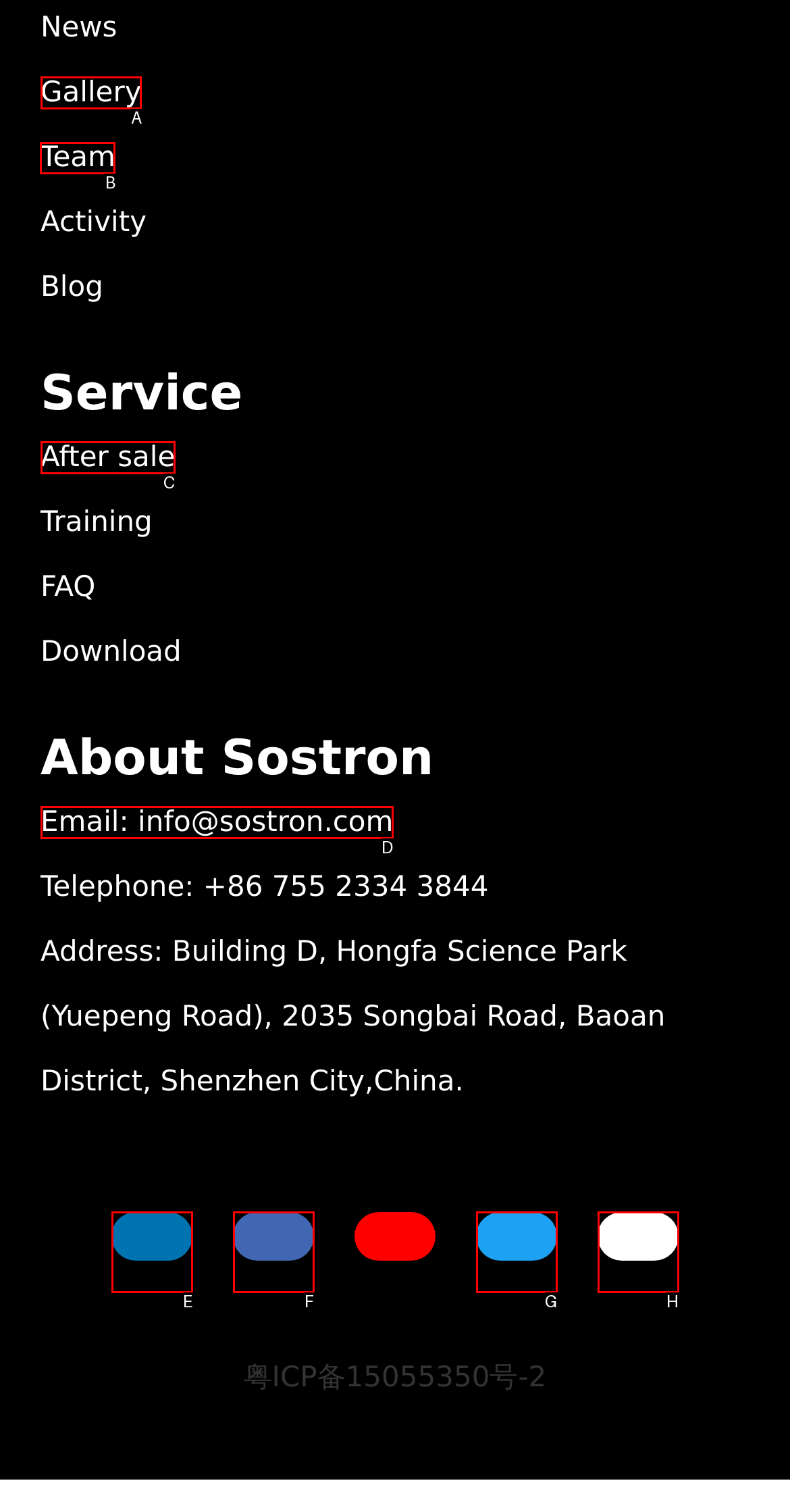Tell me the letter of the UI element I should click to accomplish the task: View team information based on the choices provided in the screenshot.

B